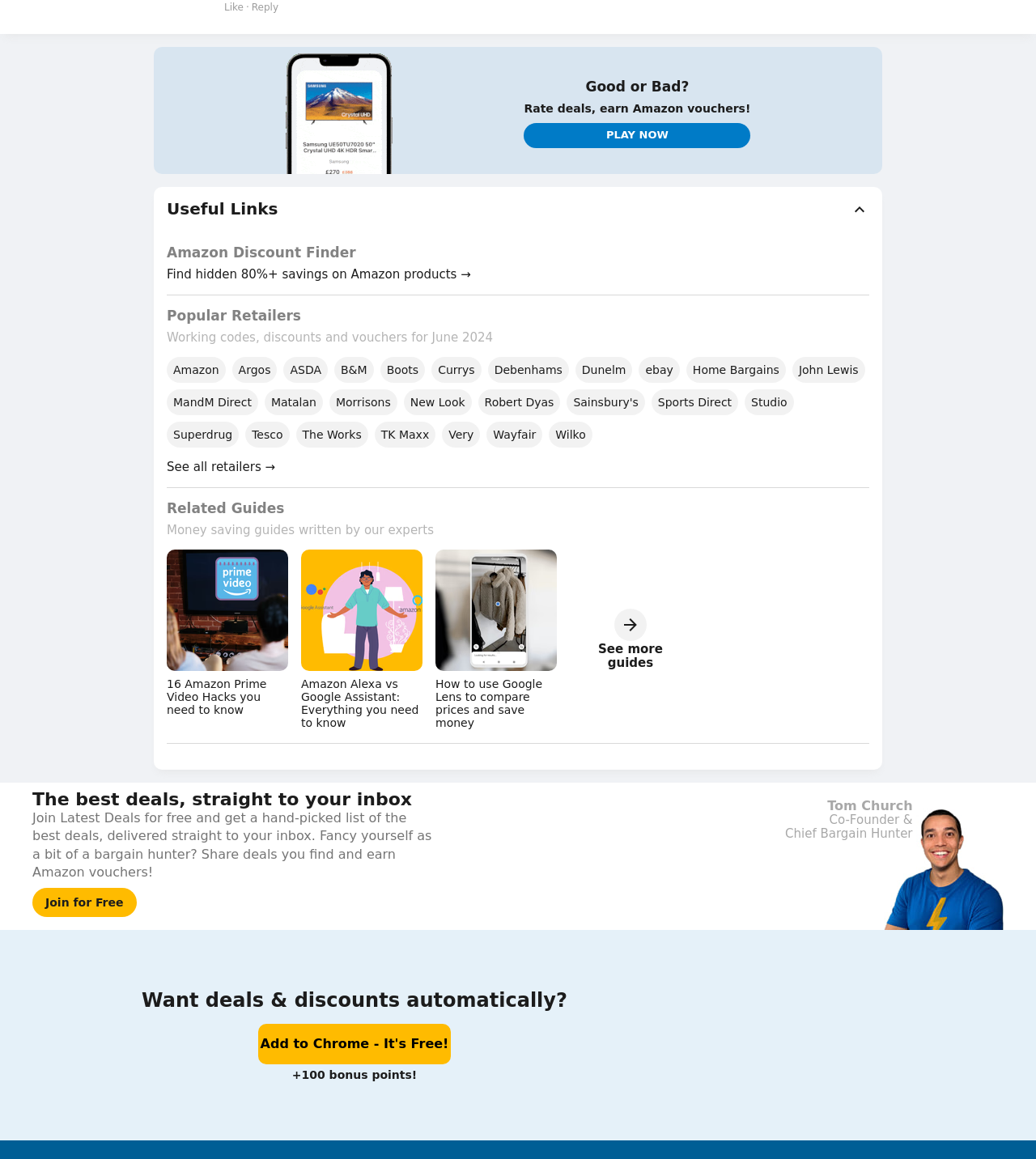What can users do to earn Amazon vouchers?
Refer to the image and provide a one-word or short phrase answer.

Share deals